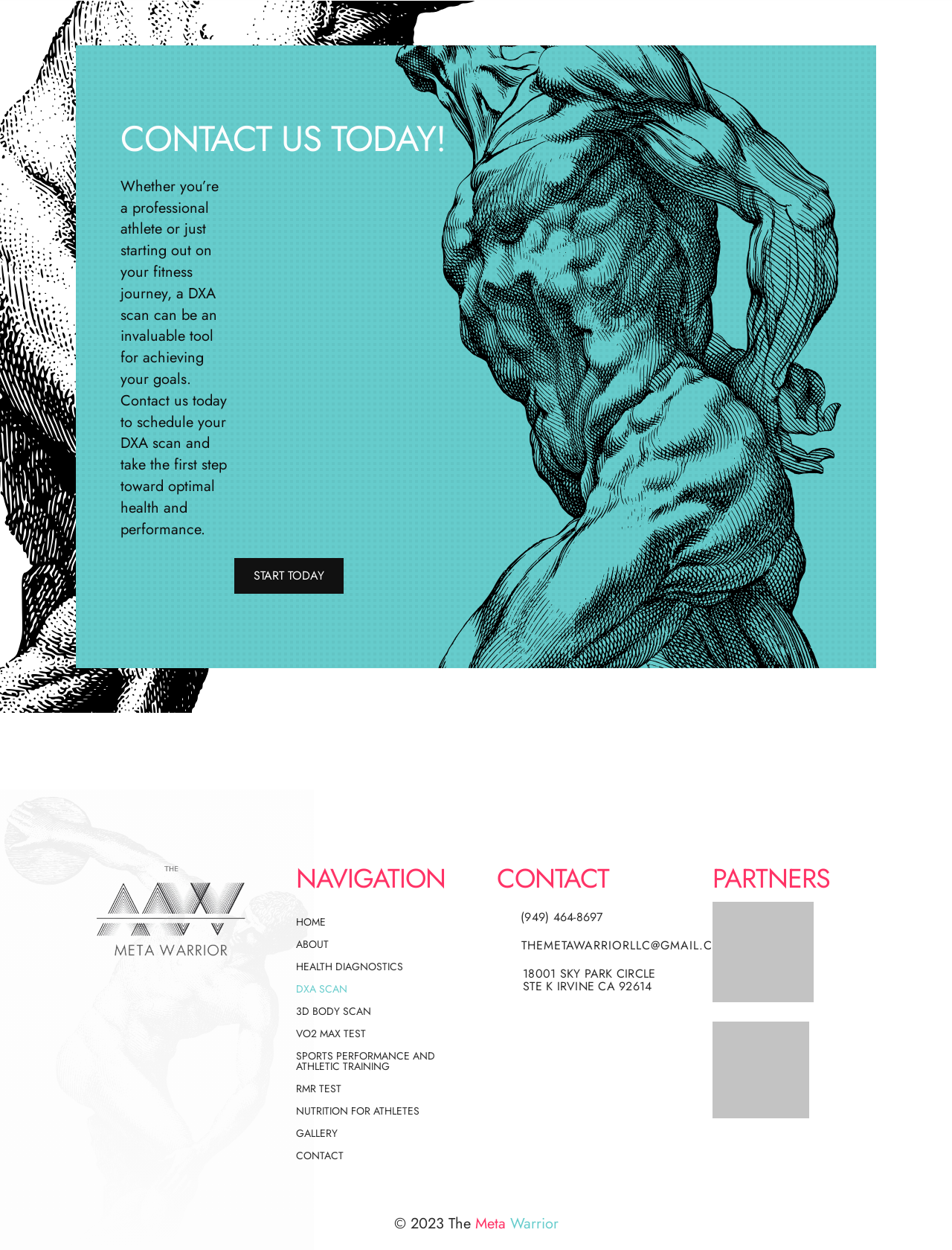Please use the details from the image to answer the following question comprehensively:
What is the phone number to contact?

The phone number to contact is (949) 464-8697, which is listed under the 'CONTACT' section of the webpage.